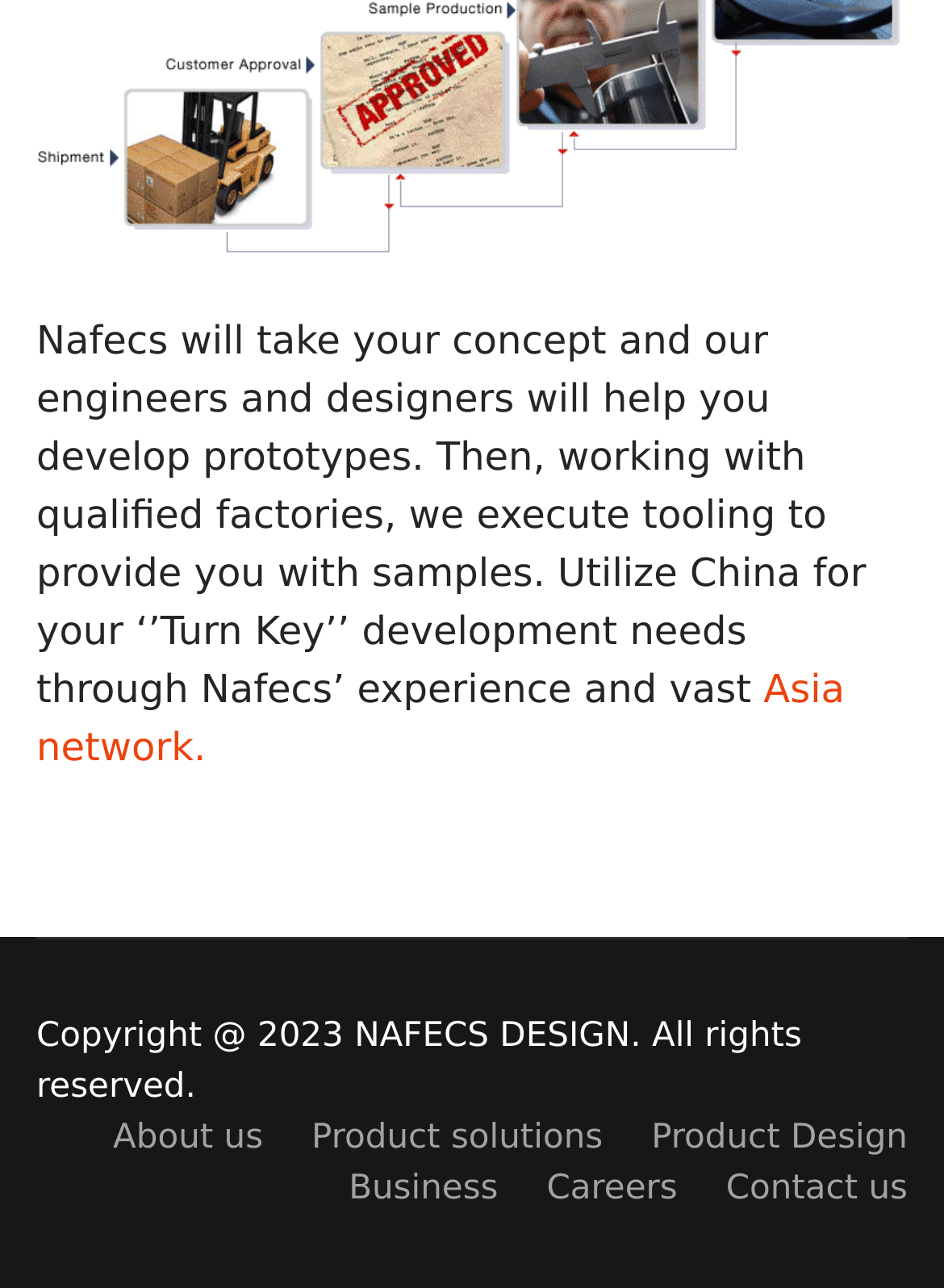How many sections are mentioned in the product development process?
With the help of the image, please provide a detailed response to the question.

The StaticText element describes the product development process as taking a concept, developing prototypes, and then executing tooling to provide samples, which can be broken down into three sections.